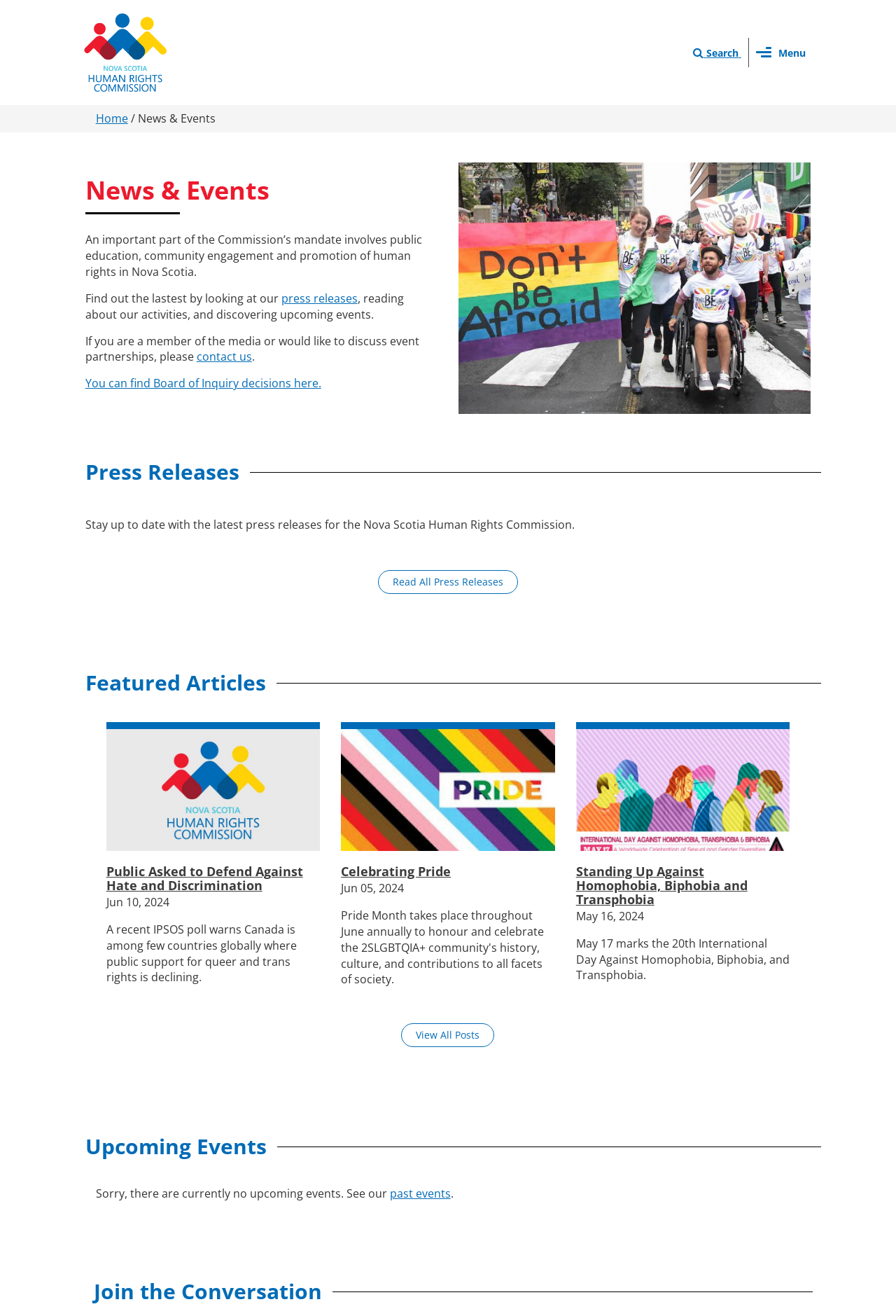Describe the entire webpage, focusing on both content and design.

The webpage is about the News and Events section of the Nova Scotia Human Rights Commission. At the top, there is a link to skip to the main content, followed by the commission's logo and a search bar on the right. Below this, there is a navigation menu with links to the home page and a toggle button to open or close the menu.

The main content area is divided into several sections. The first section has a heading "News & Events" and a brief description of the commission's mandate to promote human rights in Nova Scotia. There is a link to press releases and a call to action for media inquiries or event partnerships.

Below this, there is a section showcasing a featured image of people participating in the Halifax Pride Parade. The next section is dedicated to press releases, with a heading and a brief description. There is a link to read all press releases.

The following section is titled "Featured Articles" and displays three articles with images, headings, and brief summaries. The articles are about defending against hate and discrimination, celebrating Pride, and standing up against homophobia, biphobia, and transphobia.

Further down, there is a section for upcoming events, but it currently has no events listed. Instead, there is a link to view past events. The final section is titled "Join the Conversation" and appears to be a call to action to engage with the commission's work.

Throughout the page, there are several images, including the commission's logo, a placeholder article image, and images related to the featured articles. The layout is clean and easy to navigate, with clear headings and concise text.